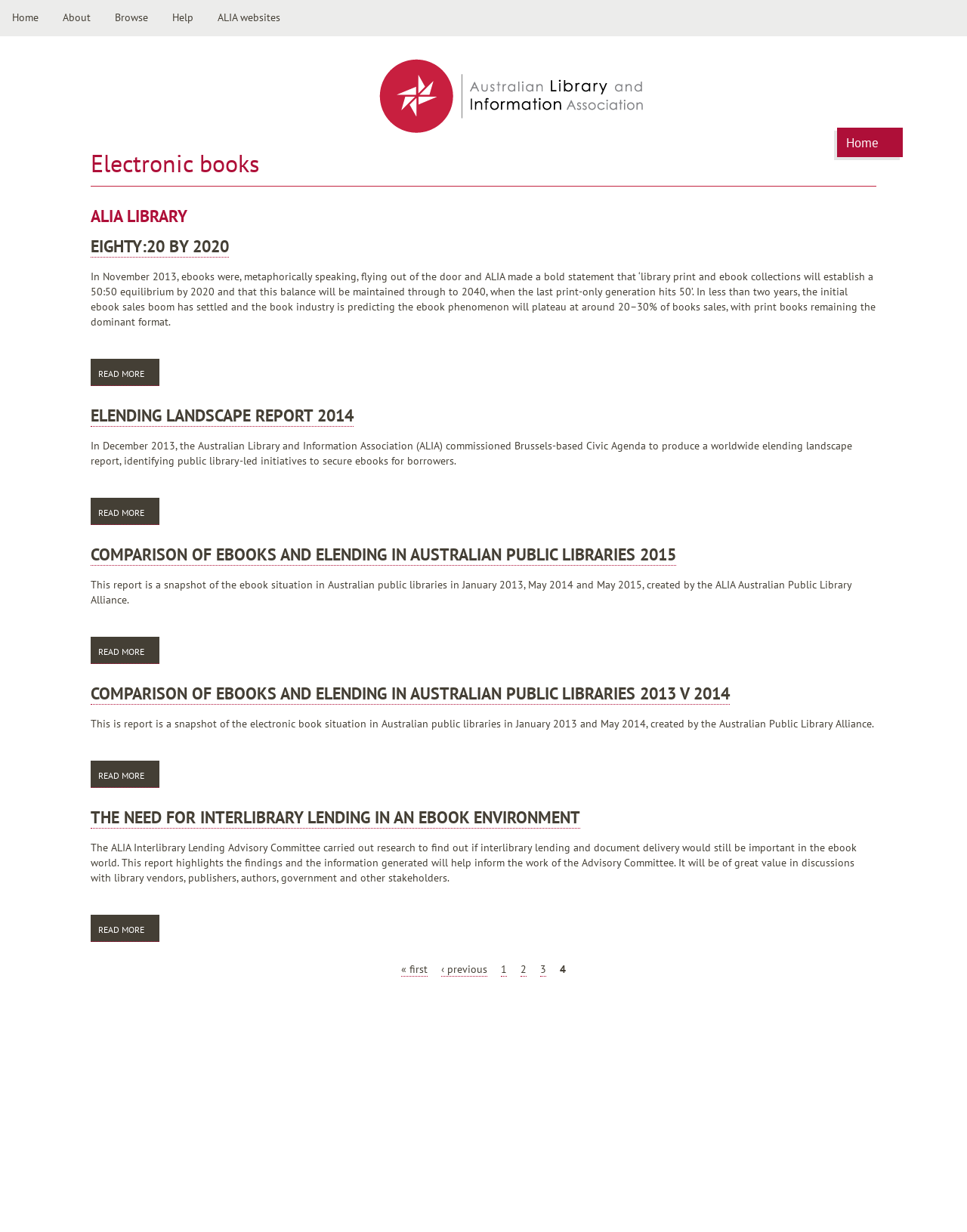Find the bounding box coordinates of the element to click in order to complete this instruction: "View ELENDING LANDSCAPE REPORT 2014". The bounding box coordinates must be four float numbers between 0 and 1, denoted as [left, top, right, bottom].

[0.094, 0.329, 0.366, 0.346]